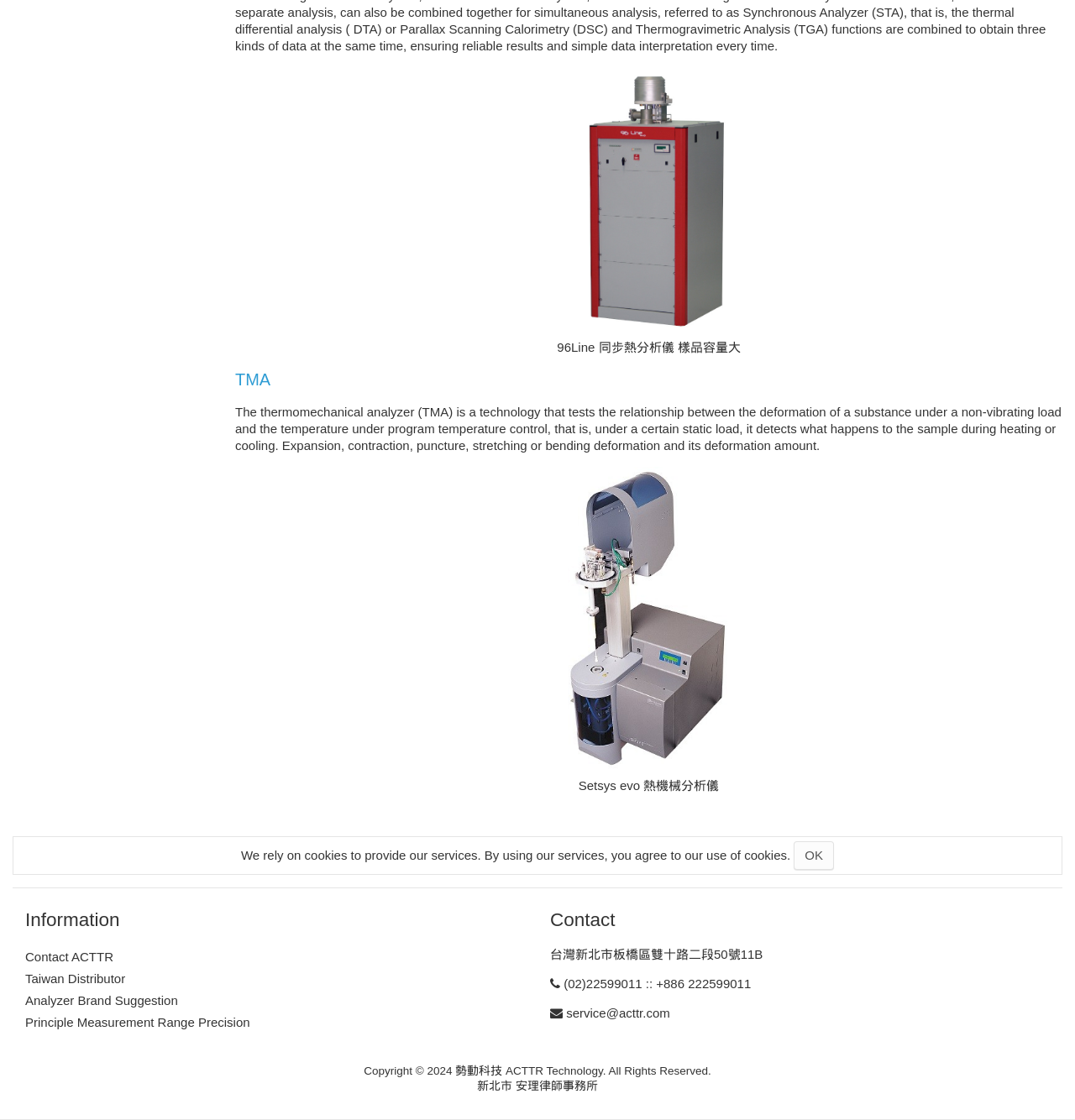Identify the bounding box coordinates of the region I need to click to complete this instruction: "Click the TMA link".

[0.219, 0.331, 0.252, 0.347]